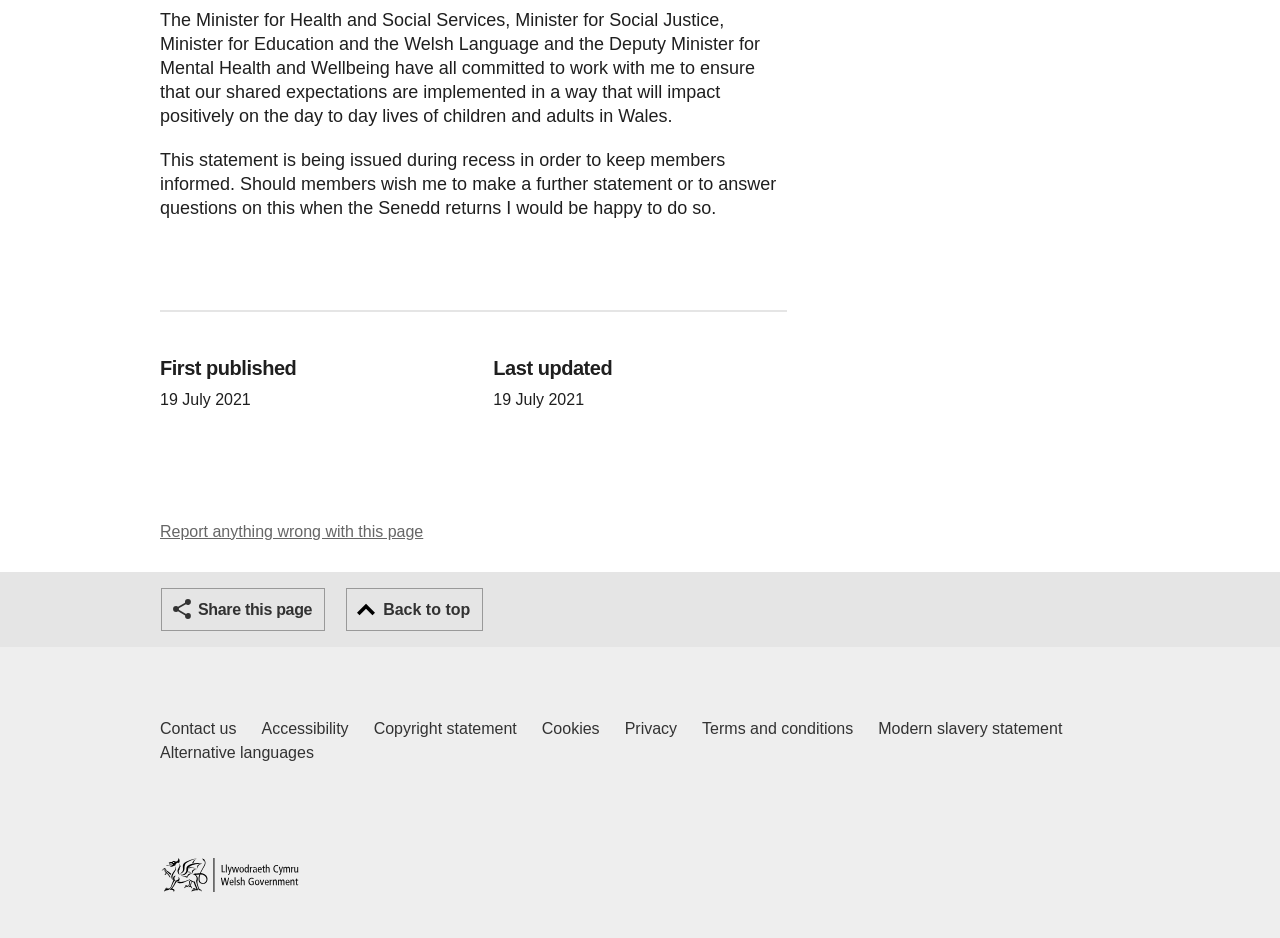Kindly determine the bounding box coordinates for the clickable area to achieve the given instruction: "Go to home page".

[0.125, 0.915, 0.234, 0.951]